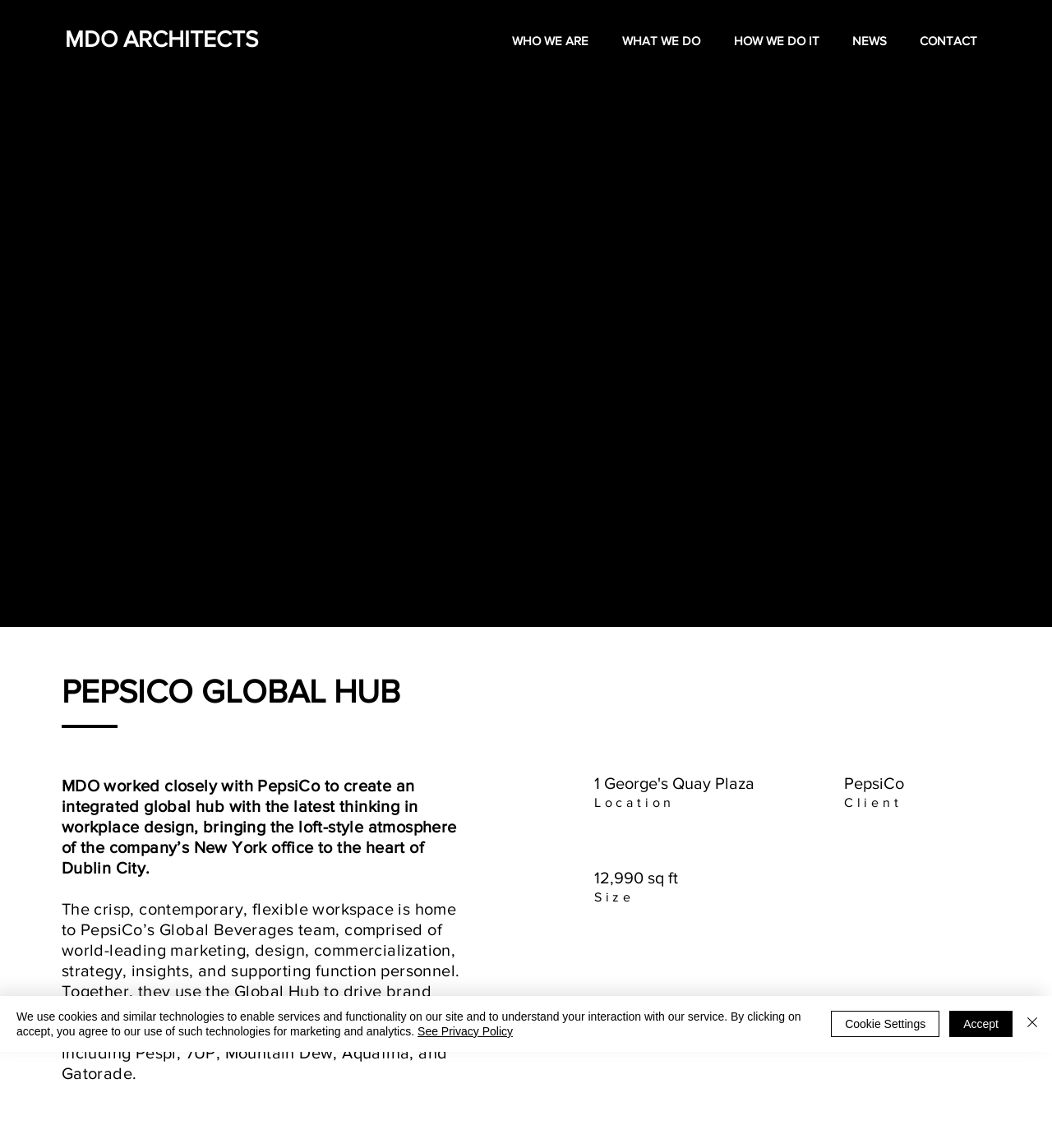Determine the main heading text of the webpage.

PEPSICO GLOBAL HUB